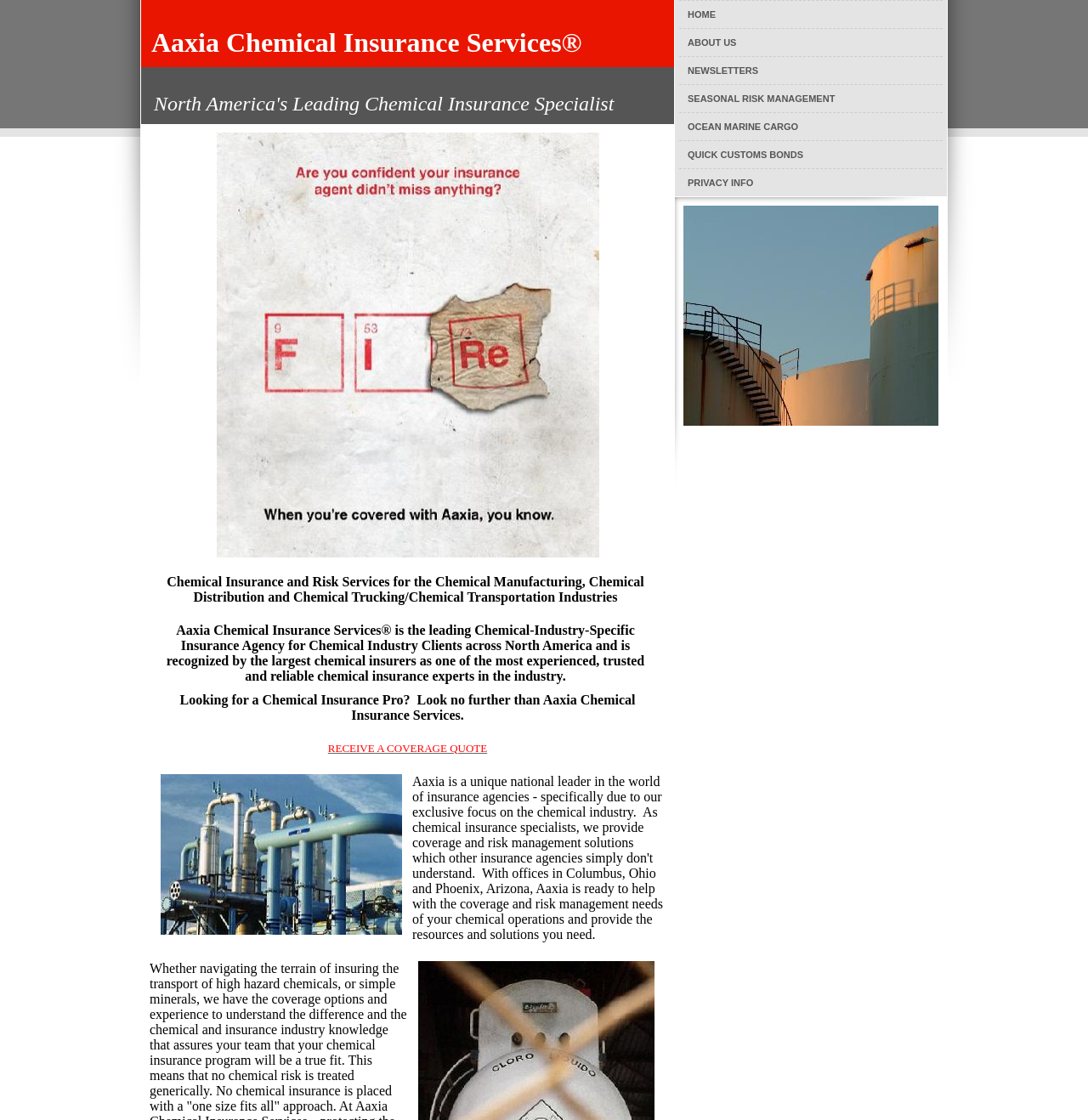Offer a thorough description of the webpage.

The webpage is about Aaxia Chemical Insurance Services, a leading chemical insurance specialist in North America. At the top, there is a heading that reads "Aaxia Chemical Insurance Services" followed by a subtitle "North America's Leading Chemical Insurance Specialist". 

Below the heading, there is a table with an image. To the right of the image, there is a block of text that describes the company's services, stating that Aaxia Chemical Insurance Services is a leading chemical-industry-specific insurance agency that provides coverage and risk management solutions to chemical industry clients across North America.

Further down, there is a call-to-action button that reads "RECEIVE A COVERAGE QUOTE". Below the button, there is another image table. To the right of the image, there is a block of text that describes the company's unique focus on the chemical industry and its ability to provide coverage and risk management solutions that other insurance agencies don't understand.

At the top right corner of the page, there is a navigation menu with links to different sections of the website, including "HOME", "ABOUT US", "NEWSLETTERS", "SEASONAL RISK MANAGEMENT", "OCEAN MARINE CARGO", "QUICK CUSTOMS BONDS", and "PRIVACY INFO".